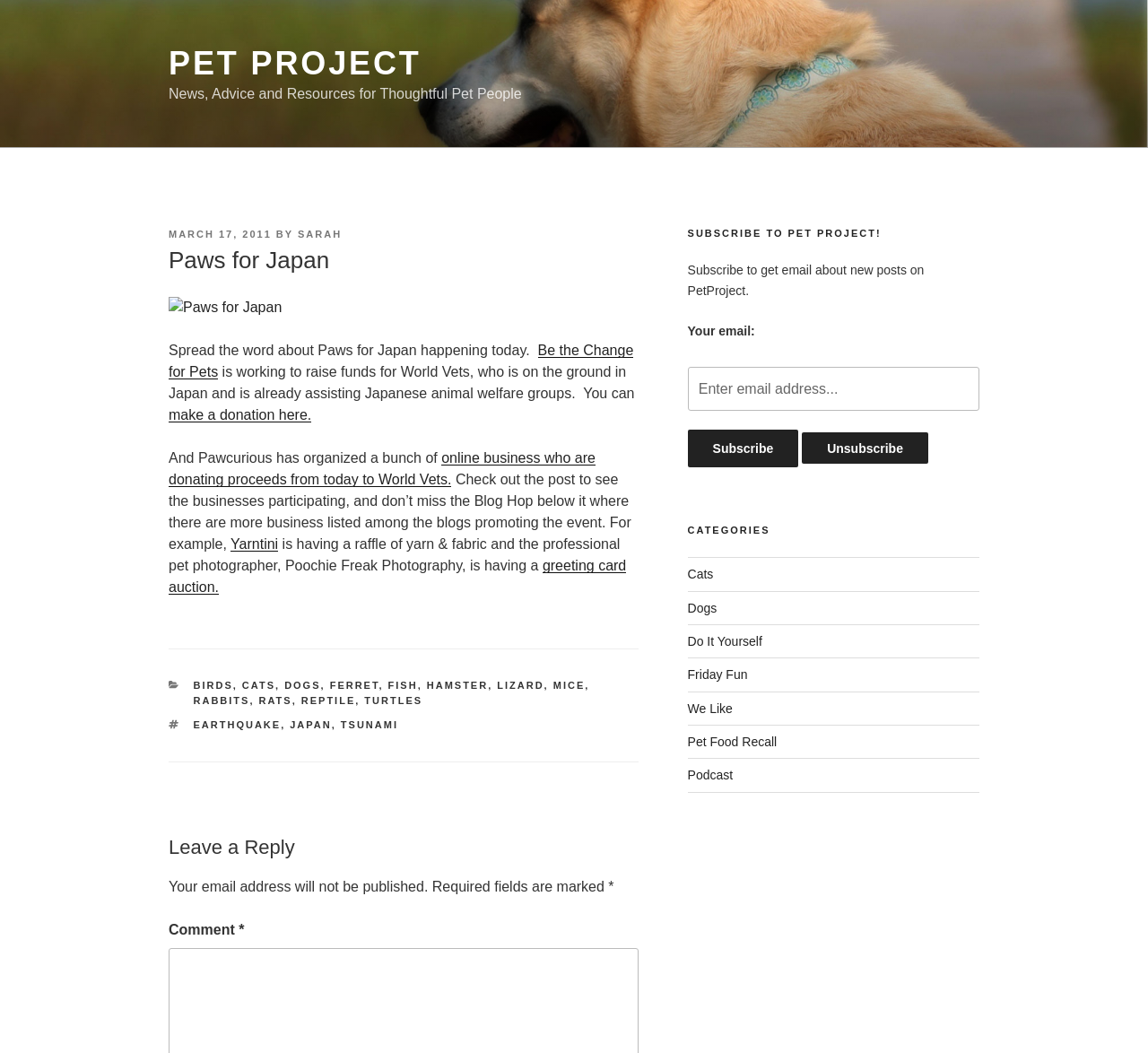Predict the bounding box coordinates of the area that should be clicked to accomplish the following instruction: "SUBSCRIBE". The bounding box coordinates should consist of four float numbers between 0 and 1, i.e., [left, top, right, bottom].

None